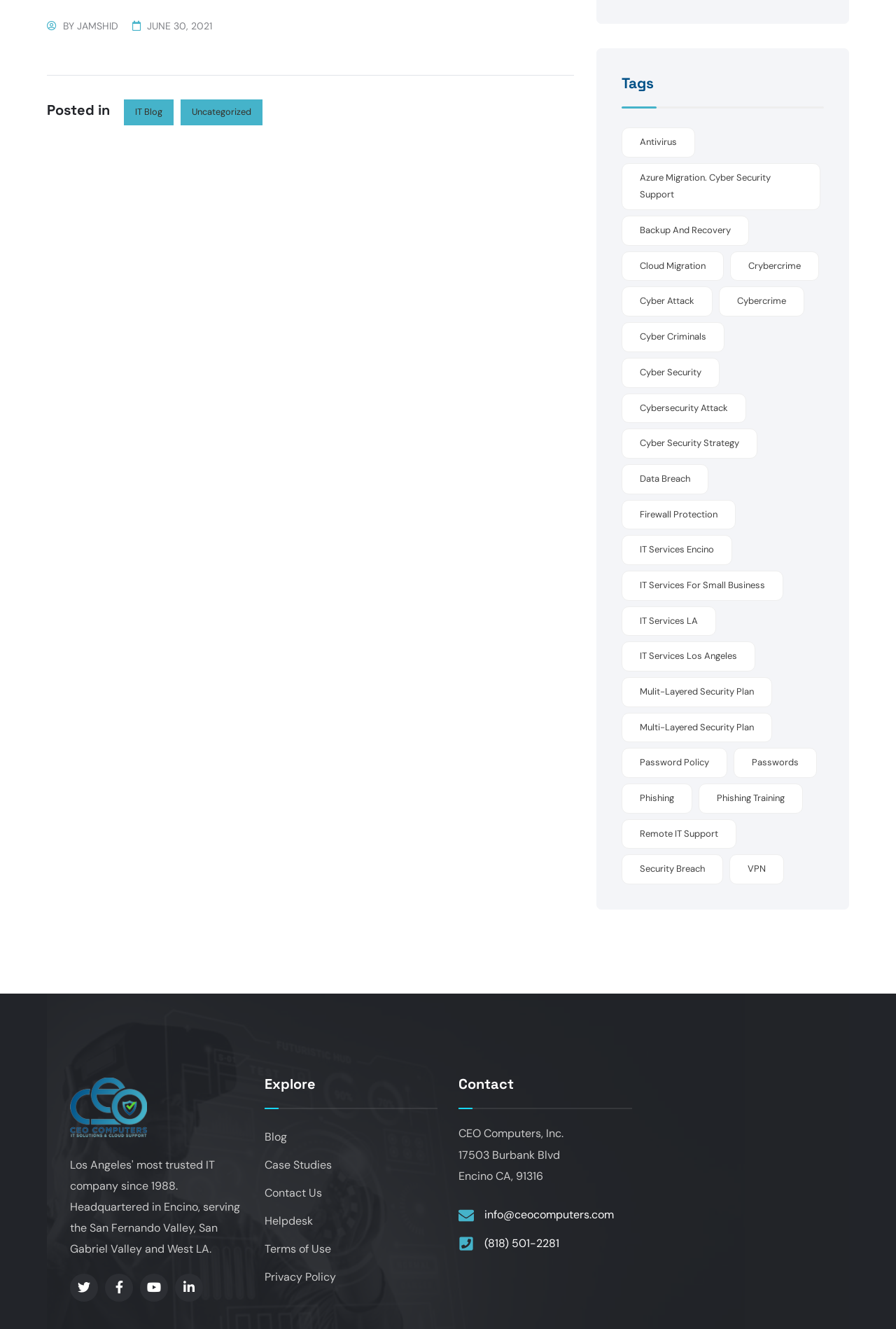Determine the bounding box coordinates of the section to be clicked to follow the instruction: "Explore the 'Cyber Security' topic". The coordinates should be given as four float numbers between 0 and 1, formatted as [left, top, right, bottom].

[0.714, 0.275, 0.783, 0.284]